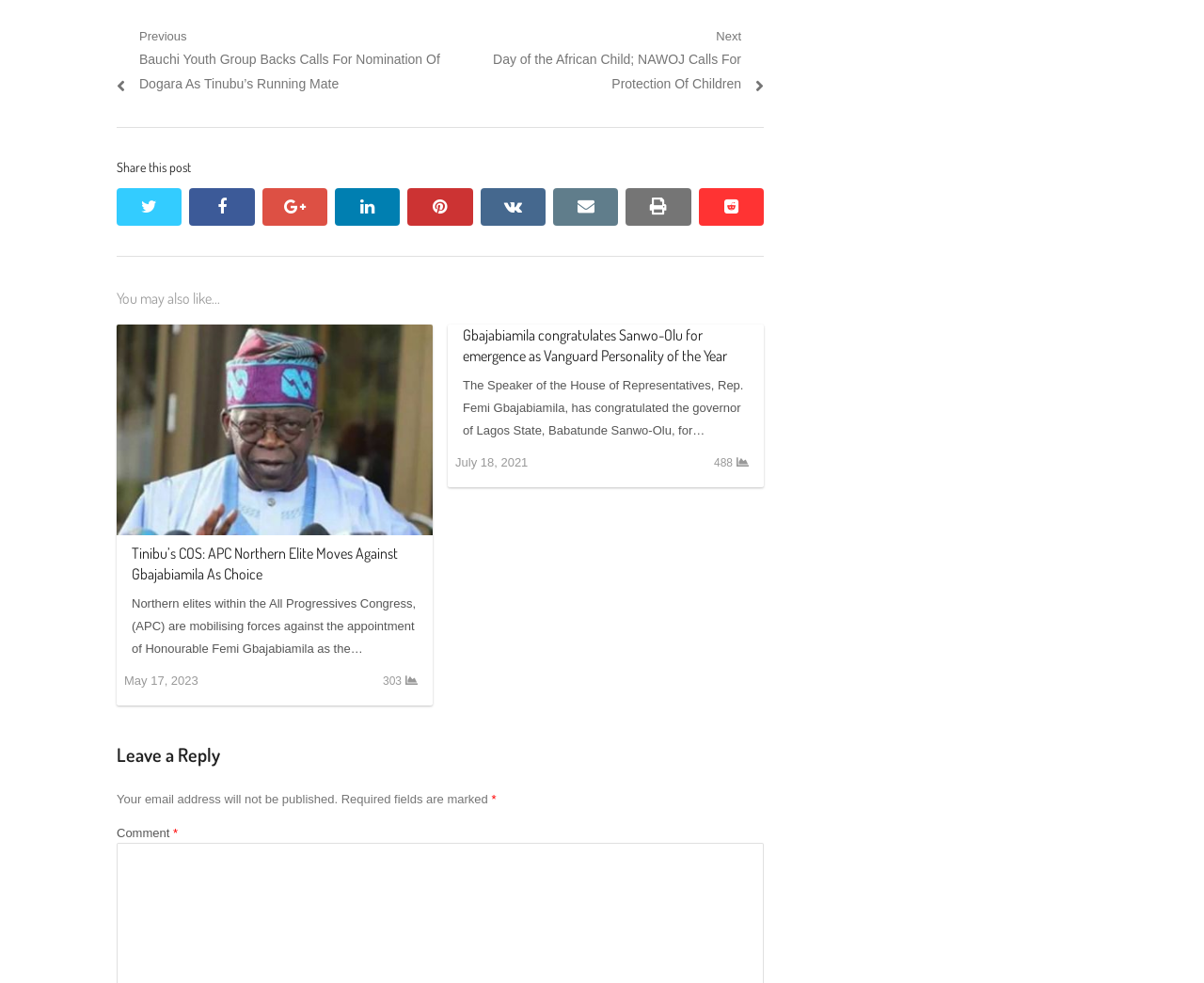How many social media sharing options are available?
Provide a short answer using one word or a brief phrase based on the image.

7